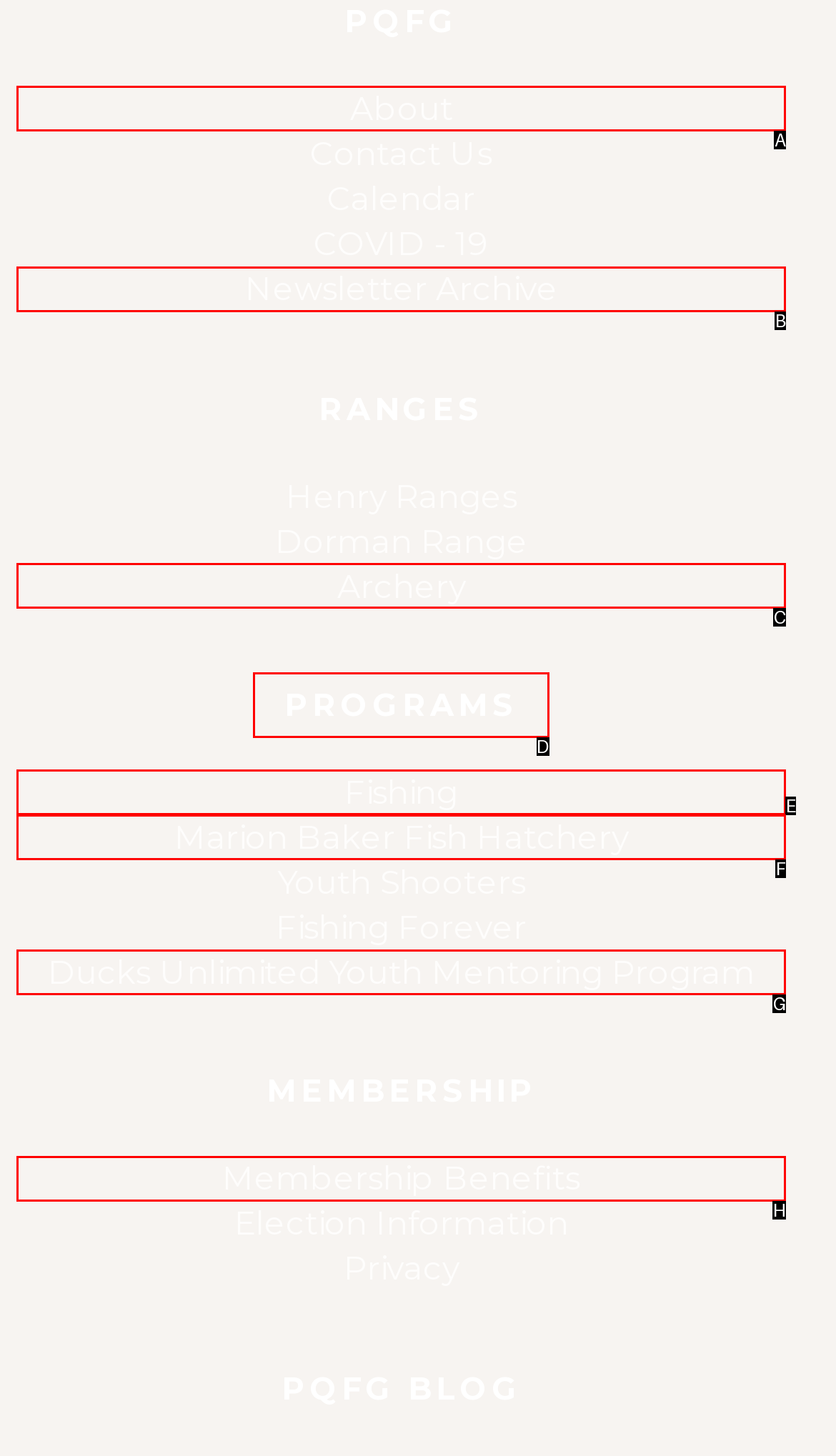Identify the letter of the UI element I need to click to carry out the following instruction: Click on About link

A